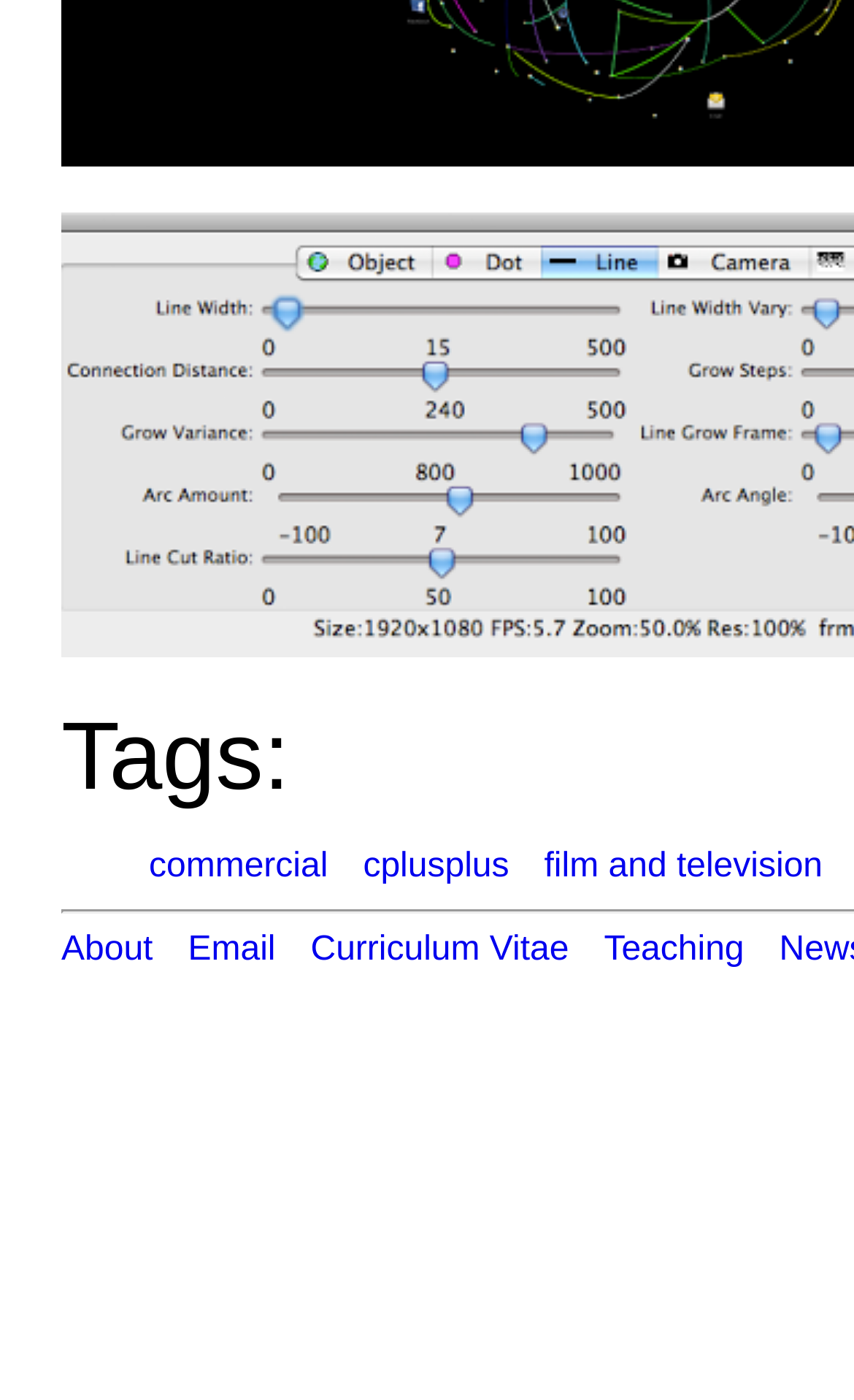Locate the bounding box for the described UI element: "Curriculum Vitae". Ensure the coordinates are four float numbers between 0 and 1, formatted as [left, top, right, bottom].

[0.364, 0.665, 0.666, 0.692]